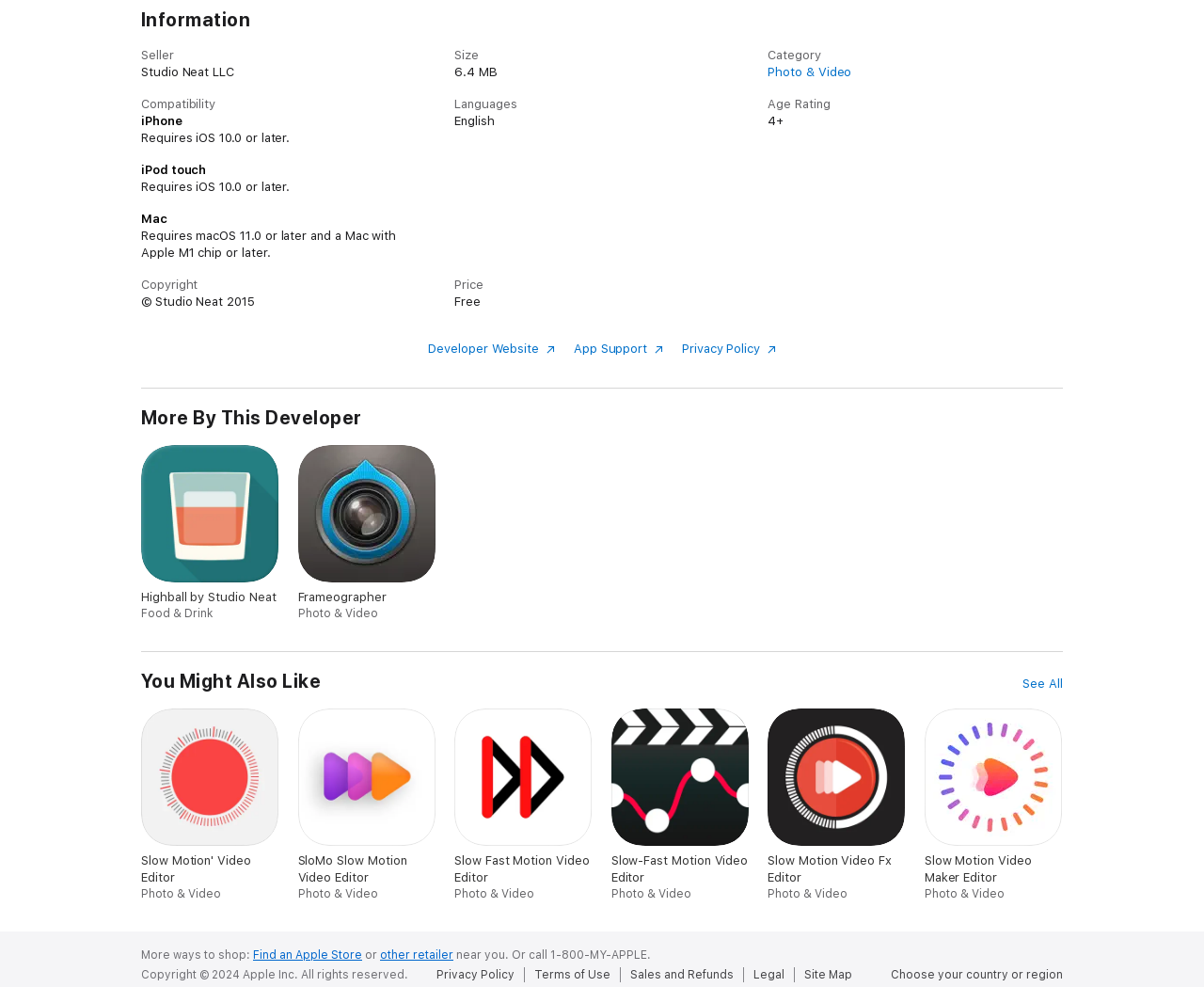What is the price of this app?
Please use the image to provide an in-depth answer to the question.

I found the answer by looking at the description list term 'Price' and its corresponding detail 'Free'.